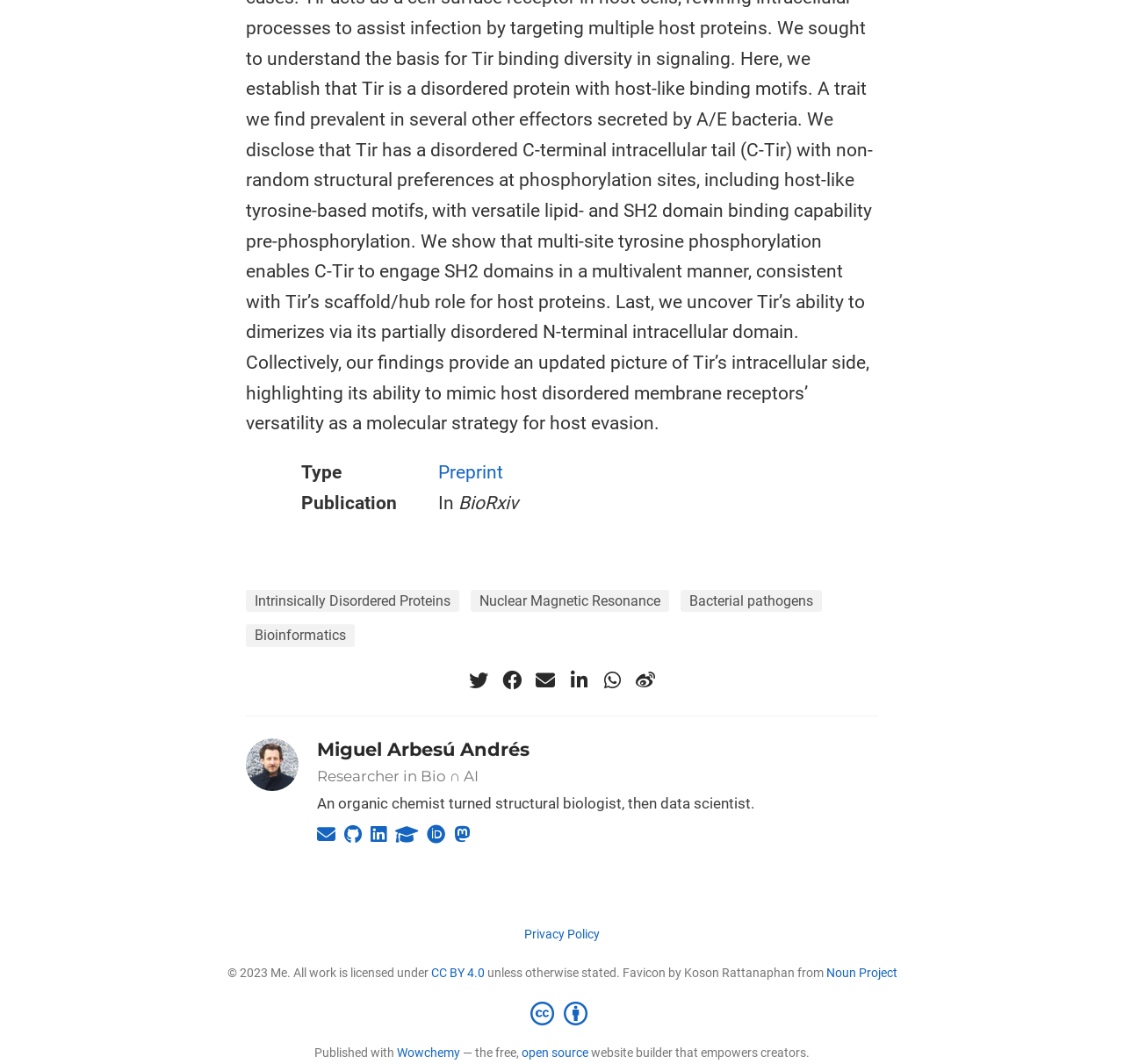Locate the bounding box coordinates of the element to click to perform the following action: 'Share on Twitter'. The coordinates should be given as four float values between 0 and 1, in the form of [left, top, right, bottom].

[0.414, 0.627, 0.438, 0.652]